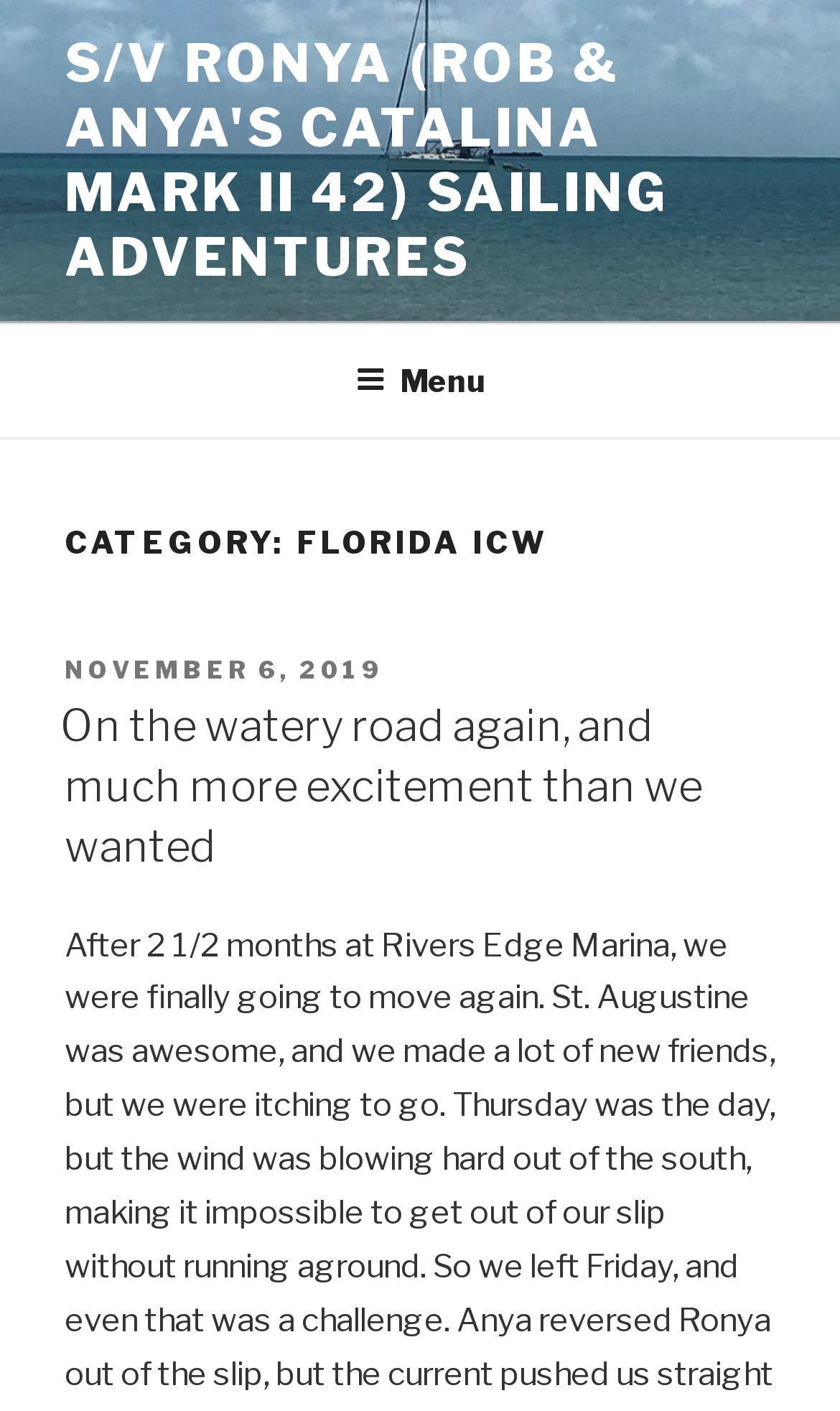Locate the UI element described as follows: "Menu". Return the bounding box coordinates as four float numbers between 0 and 1 in the order [left, top, right, bottom].

[0.386, 0.232, 0.614, 0.307]